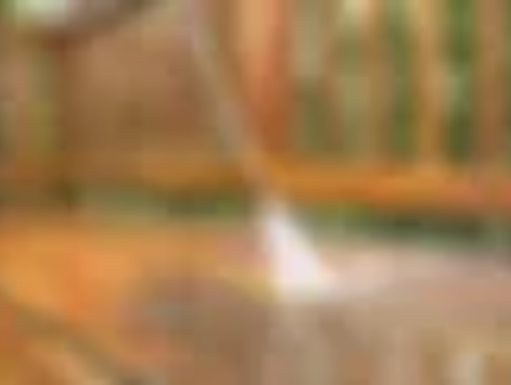Detail all significant aspects of the image you see.

The image showcases a pressure washing scene, highlighting the process of cleaning a wooden deck or patio. A powerful stream of water is being directed towards the surface, effectively removing dirt and grime, showcasing the rejuvenating effects of pressure washing. In the background, soft greenery adds a refreshing touch, emphasizing the outdoor setting. This image is part of the broader theme of services offered by Hillis Brothers, emphasizing the transformative potential of such cleaning techniques for home improvement. The accompanying text on the page highlights how important it is to maintain outdoor spaces, making this cleaning method a valuable upgrade for homeowners.